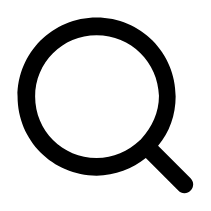Based on the image, please respond to the question with as much detail as possible:
Where is the magnifying glass icon typically situated?

In the context of a website or application, the magnifying glass icon is often placed within a search bar or navigation area, encouraging user interaction to initiate a search for specific terms or topics relevant to their interests.